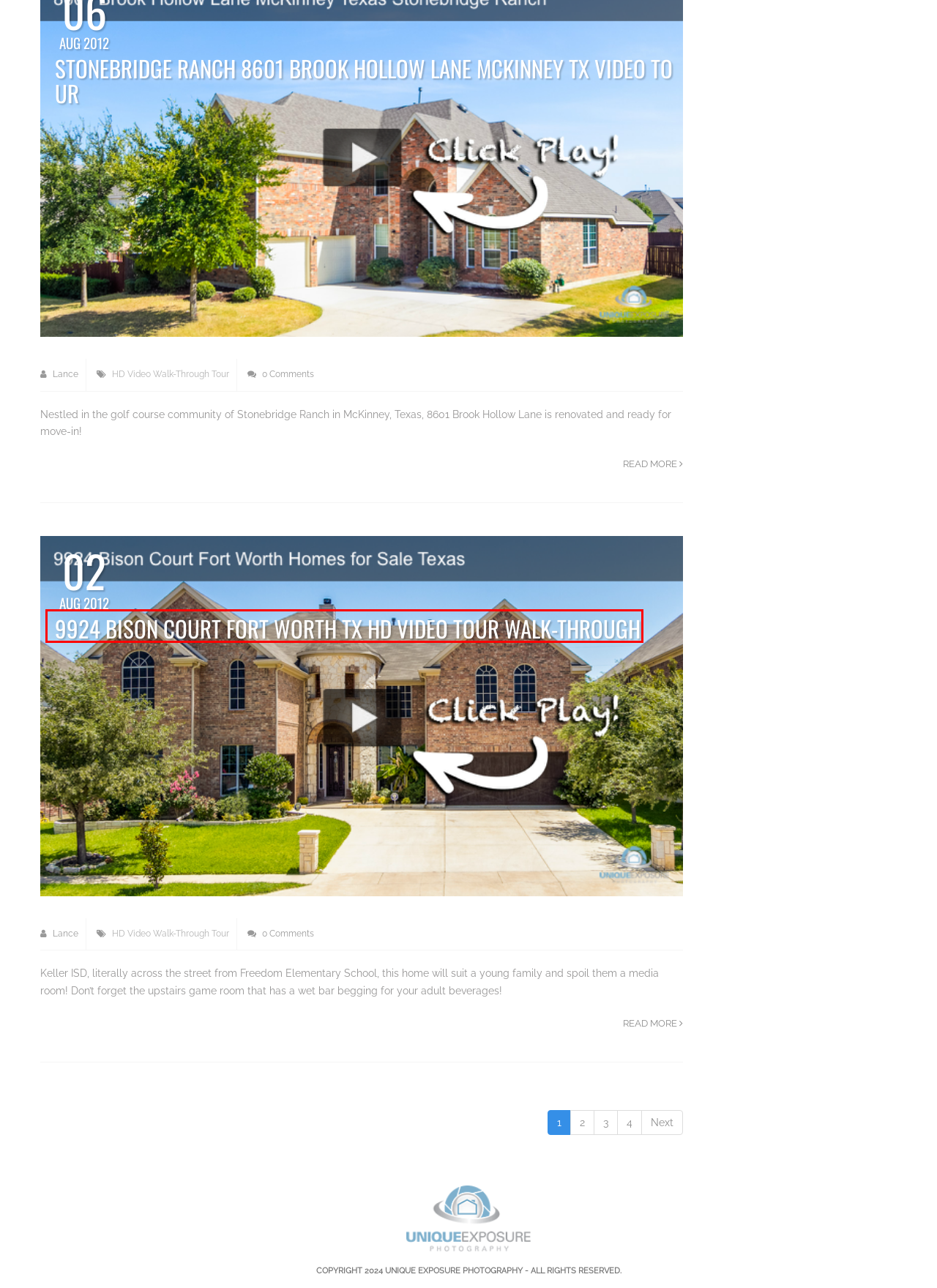Evaluate the webpage screenshot and identify the element within the red bounding box. Select the webpage description that best fits the new webpage after clicking the highlighted element. Here are the candidates:
A. 9924 Bison Court Fort Worth TX HD Video Tour Walk-Through – Unique Exposure Photography
B. HD Video Walk-Through Tour – Page 4 – Unique Exposure Photography
C. HD Video Walk-Through Tour – Page 3 – Unique Exposure Photography
D. Stonebridge Ranch 8601 Brook Hollow Lane McKinney TX Video Tour – Unique Exposure Photography
E. Lexington Park at Rice Field in Plano Texas HD Video Walk-Through Tour – Unique Exposure Photography
F. 4908 Kingswood Drive Flower Mound Texas HD Video Walk-Through Tour – Unique Exposure Photography
G. 1107 Crockett Court Southlake Texas HD Video Walk-Through Tour – Unique Exposure Photography
H. HD Video Walk-Through Tour – Page 2 – Unique Exposure Photography

A